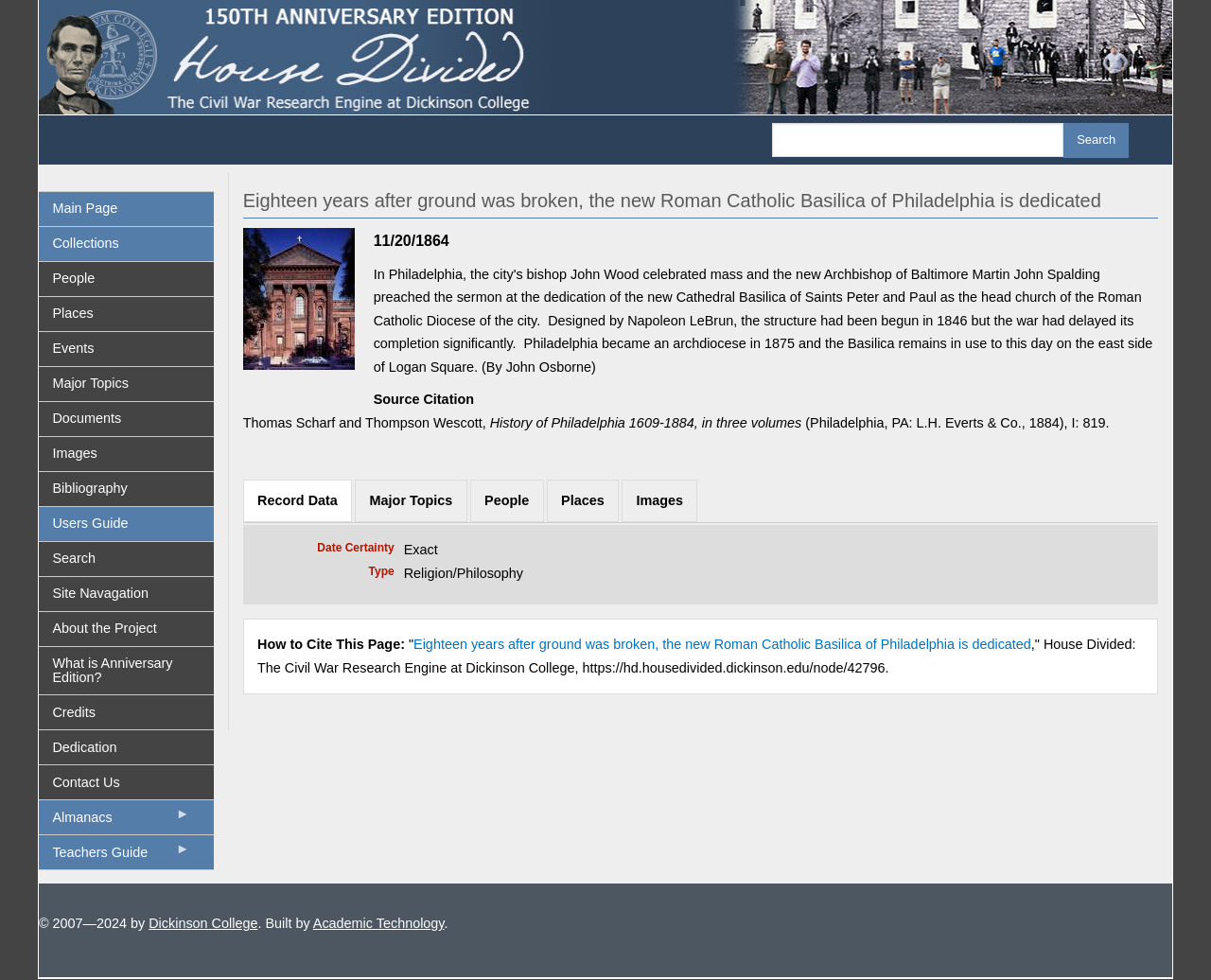What is the main topic of the article?
Answer the question with as much detail as possible.

I determined the main topic of the article by looking at the heading 'Eighteen years after ground was broken, the new Roman Catholic Basilica of Philadelphia is dedicated' which suggests that the article is about the Roman Catholic Basilica of Philadelphia.